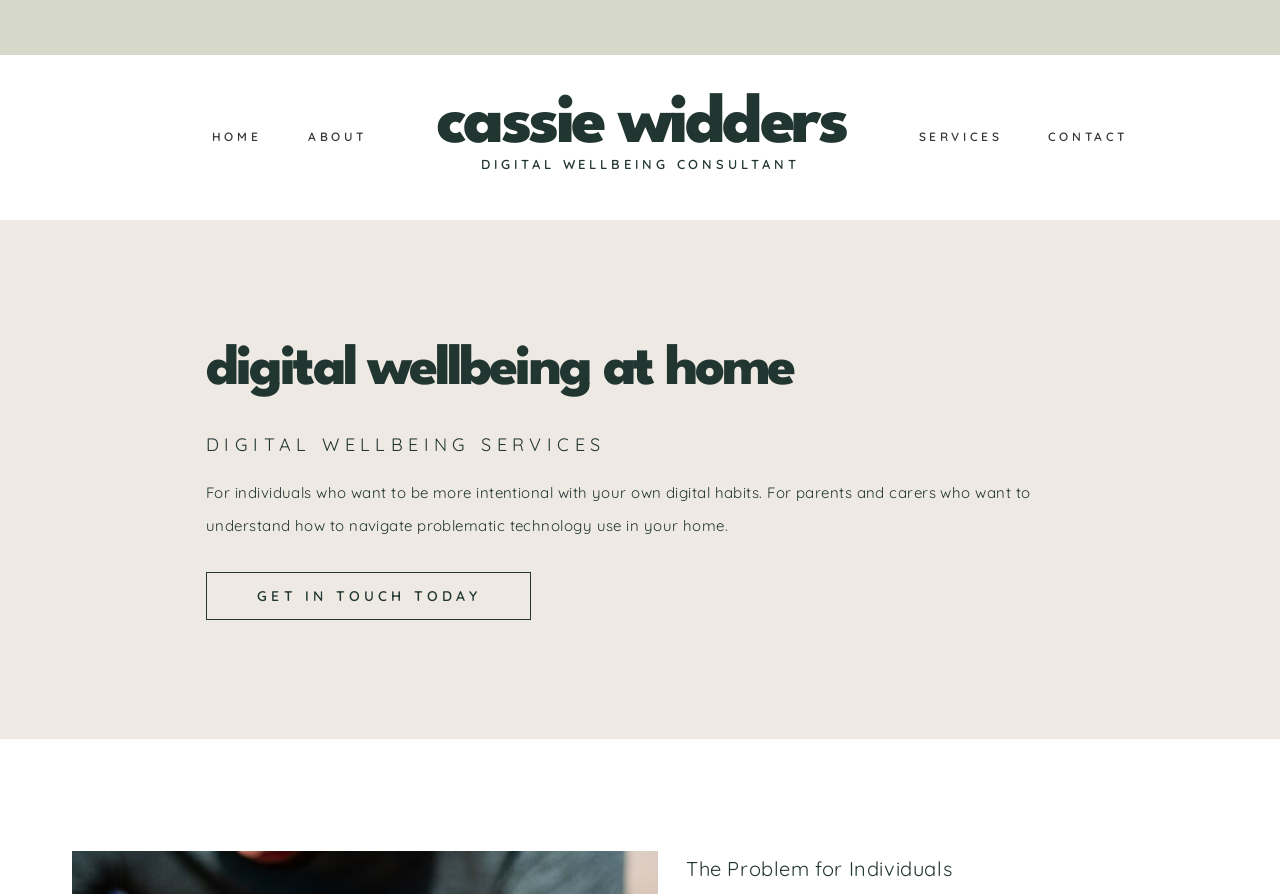Identify the bounding box coordinates of the HTML element based on this description: "HOME".

[0.162, 0.143, 0.208, 0.161]